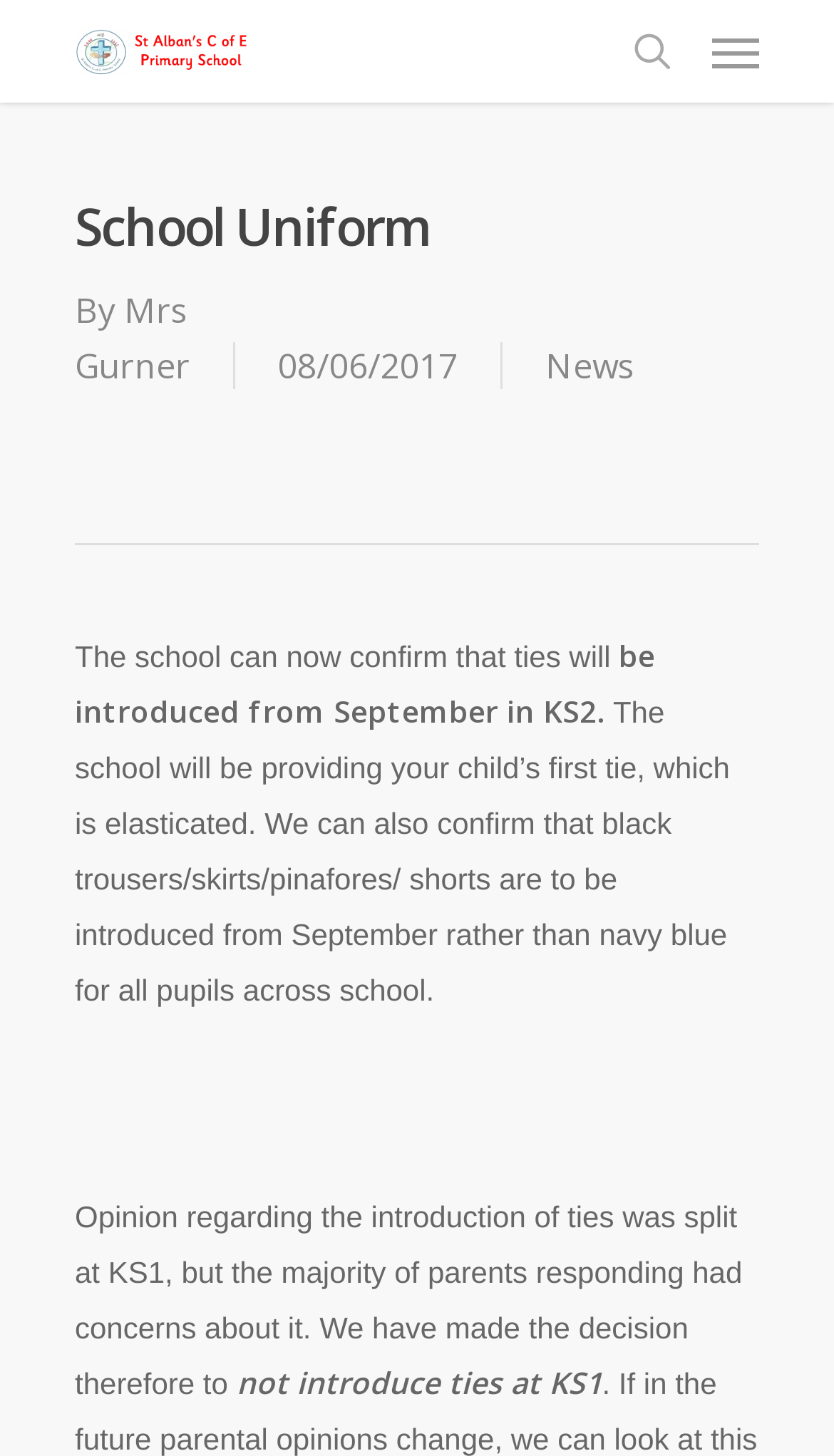Refer to the image and offer a detailed explanation in response to the question: What is the date of the article about school uniform?

I found the date by looking at the text '08/06/2017' which is located below the heading 'School Uniform' and next to the author's name.